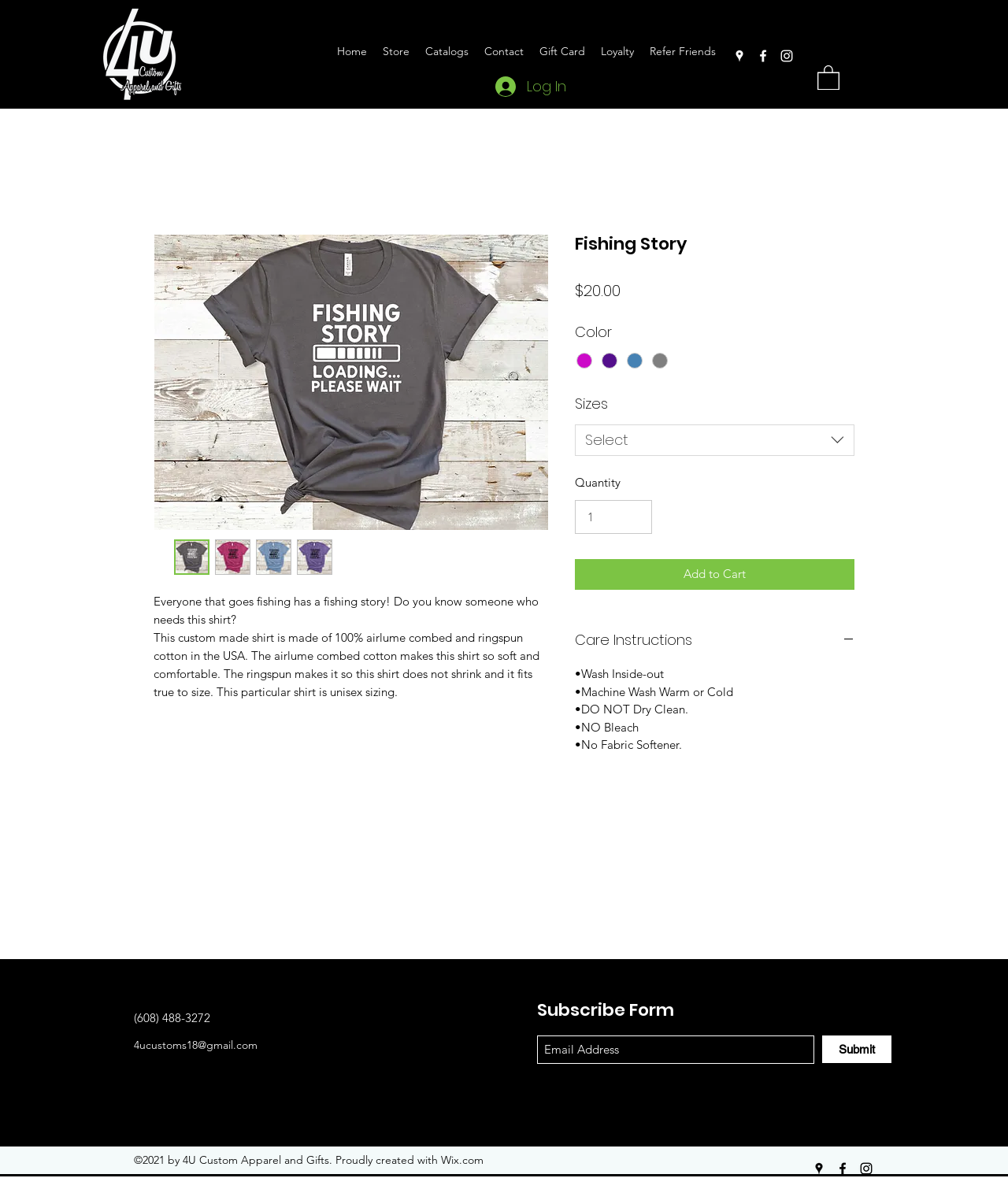Locate the bounding box coordinates of the area to click to fulfill this instruction: "Enter Email Address to Subscribe". The bounding box should be presented as four float numbers between 0 and 1, in the order [left, top, right, bottom].

[0.533, 0.879, 0.808, 0.903]